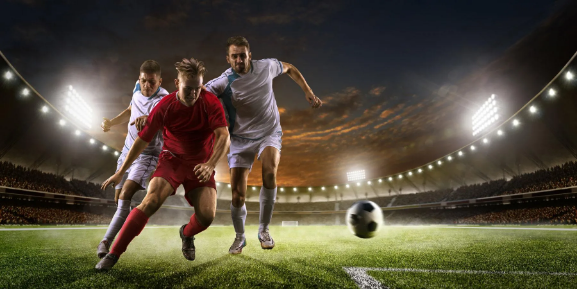What is the time of day depicted in the background?
Use the image to give a comprehensive and detailed response to the question.

The caption describes the background as a 'snowy sky transitioning into twilight', which suggests that the time of day depicted in the background is twilight.